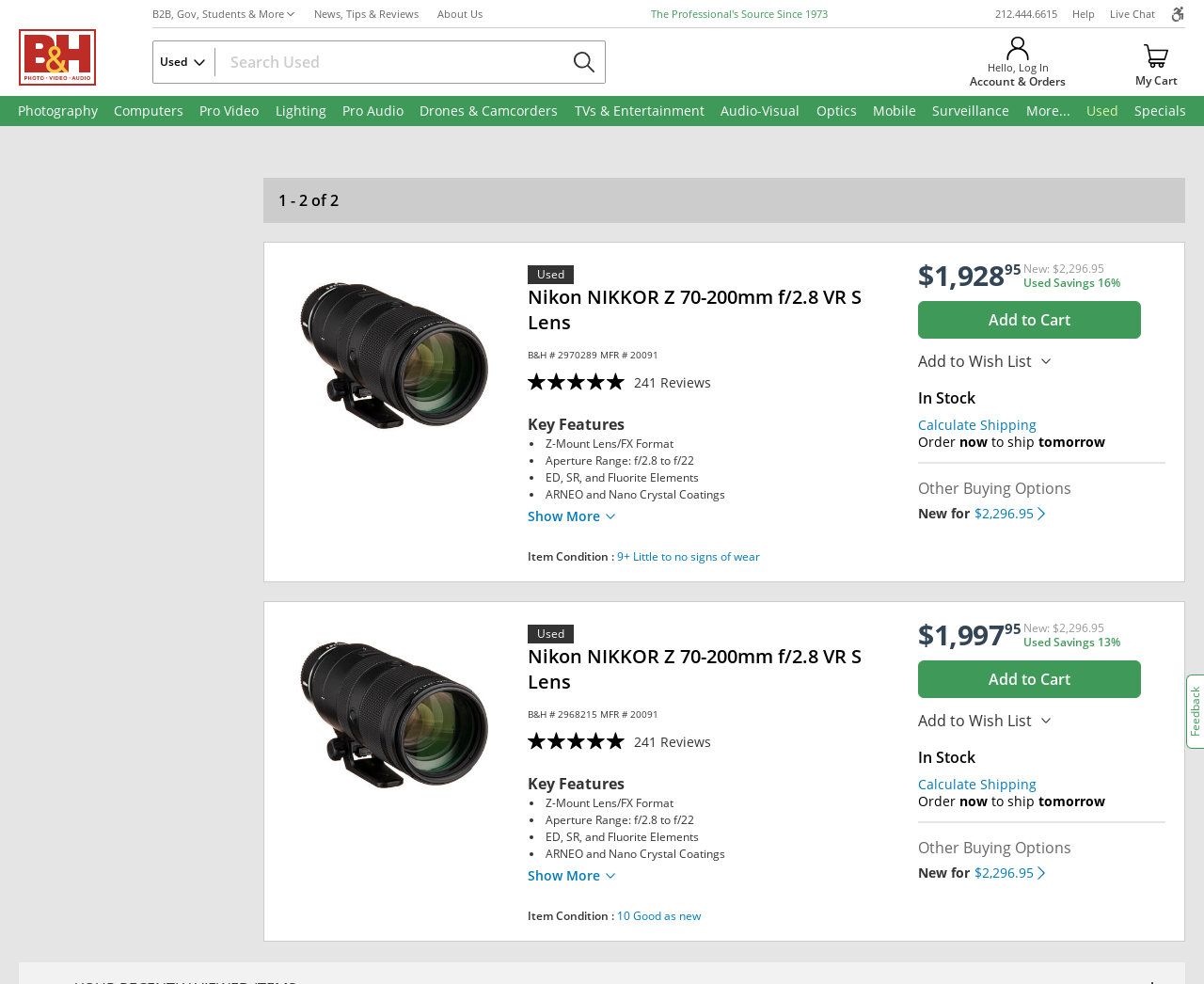Is the product in stock?
Based on the screenshot, answer the question with a single word or phrase.

Yes